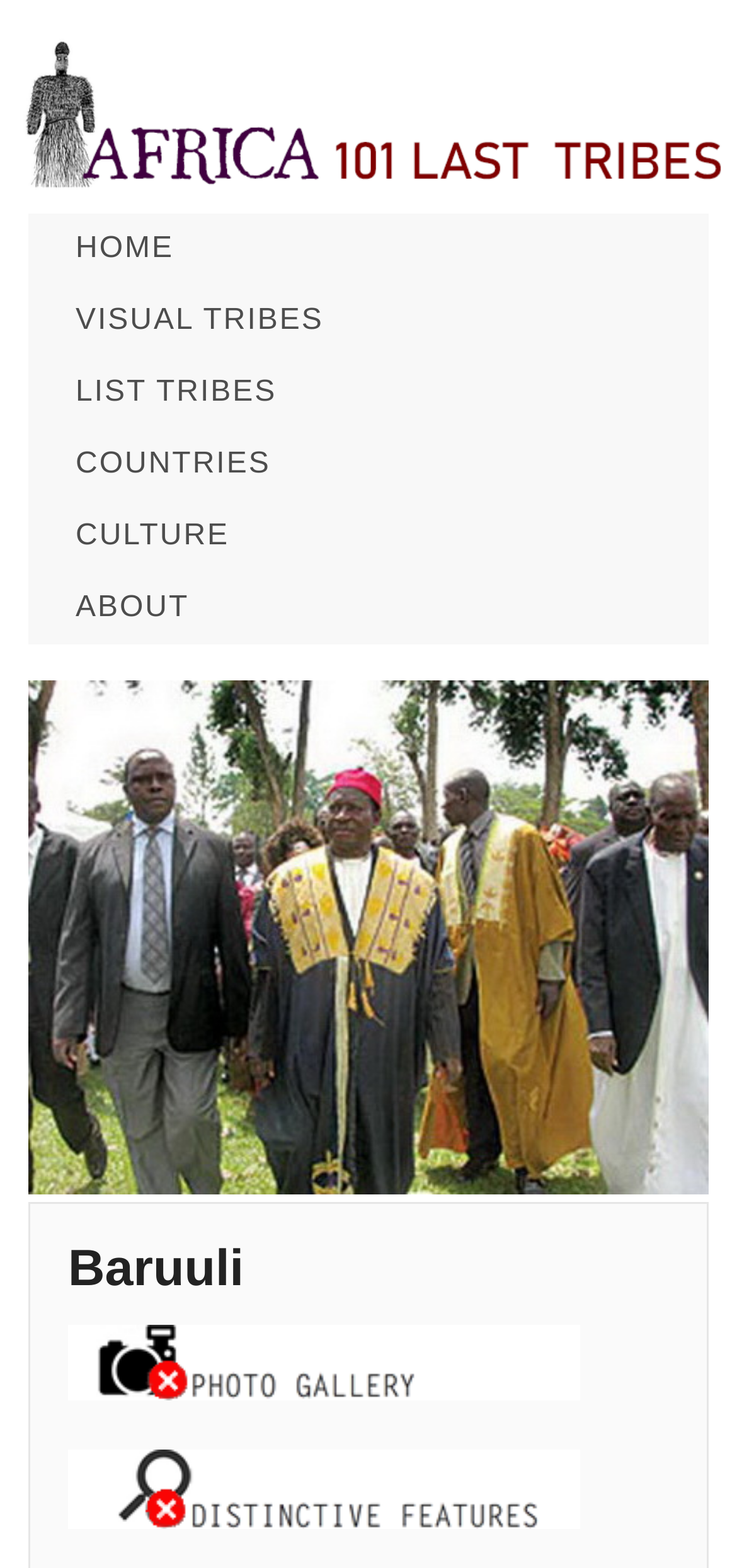What is the position of the 'HOME' link?
Please provide a single word or phrase as your answer based on the image.

Top-left